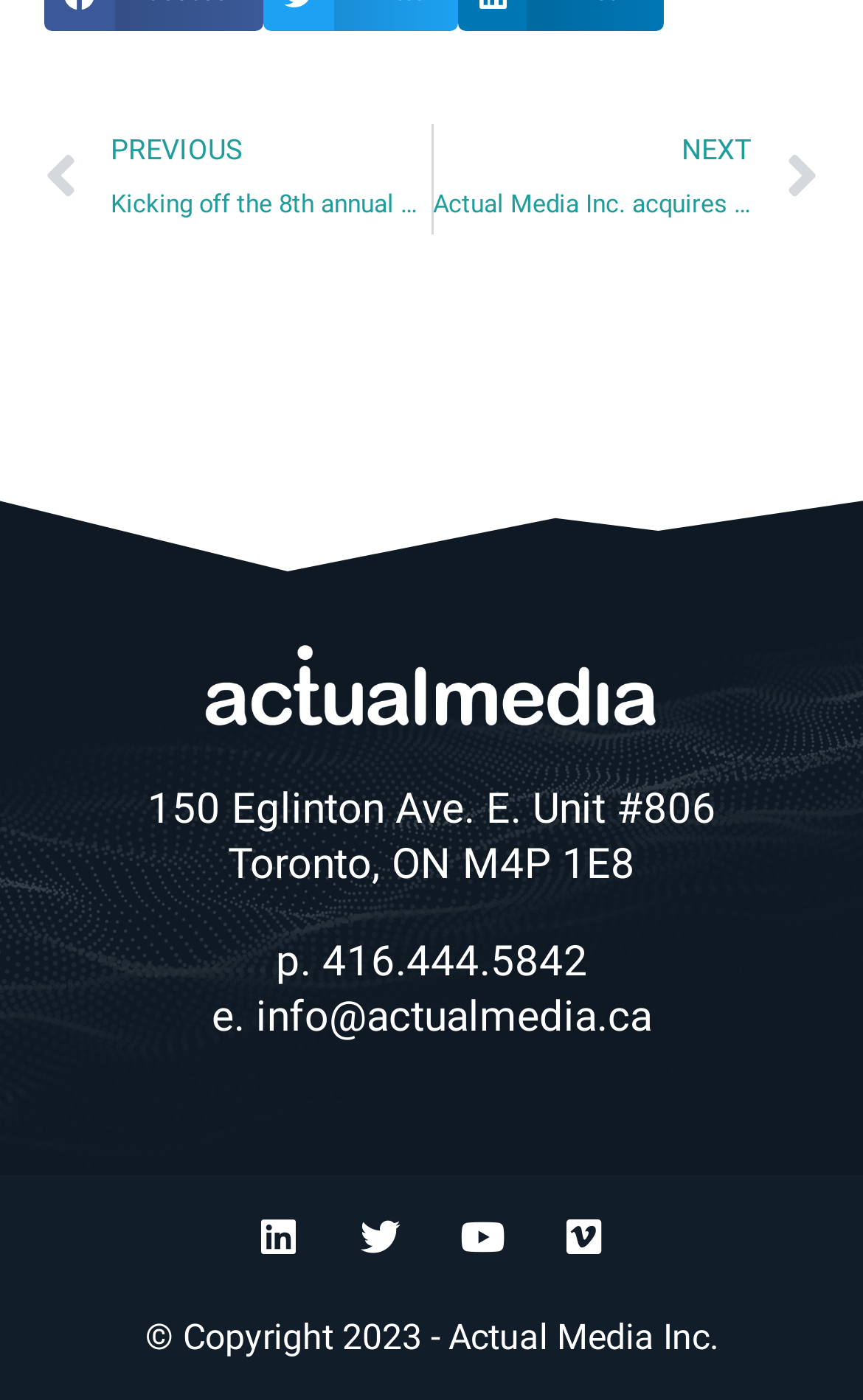Determine the bounding box coordinates for the clickable element required to fulfill the instruction: "Visit the Linkedin page". Provide the coordinates as four float numbers between 0 and 1, i.e., [left, top, right, bottom].

[0.277, 0.855, 0.369, 0.912]